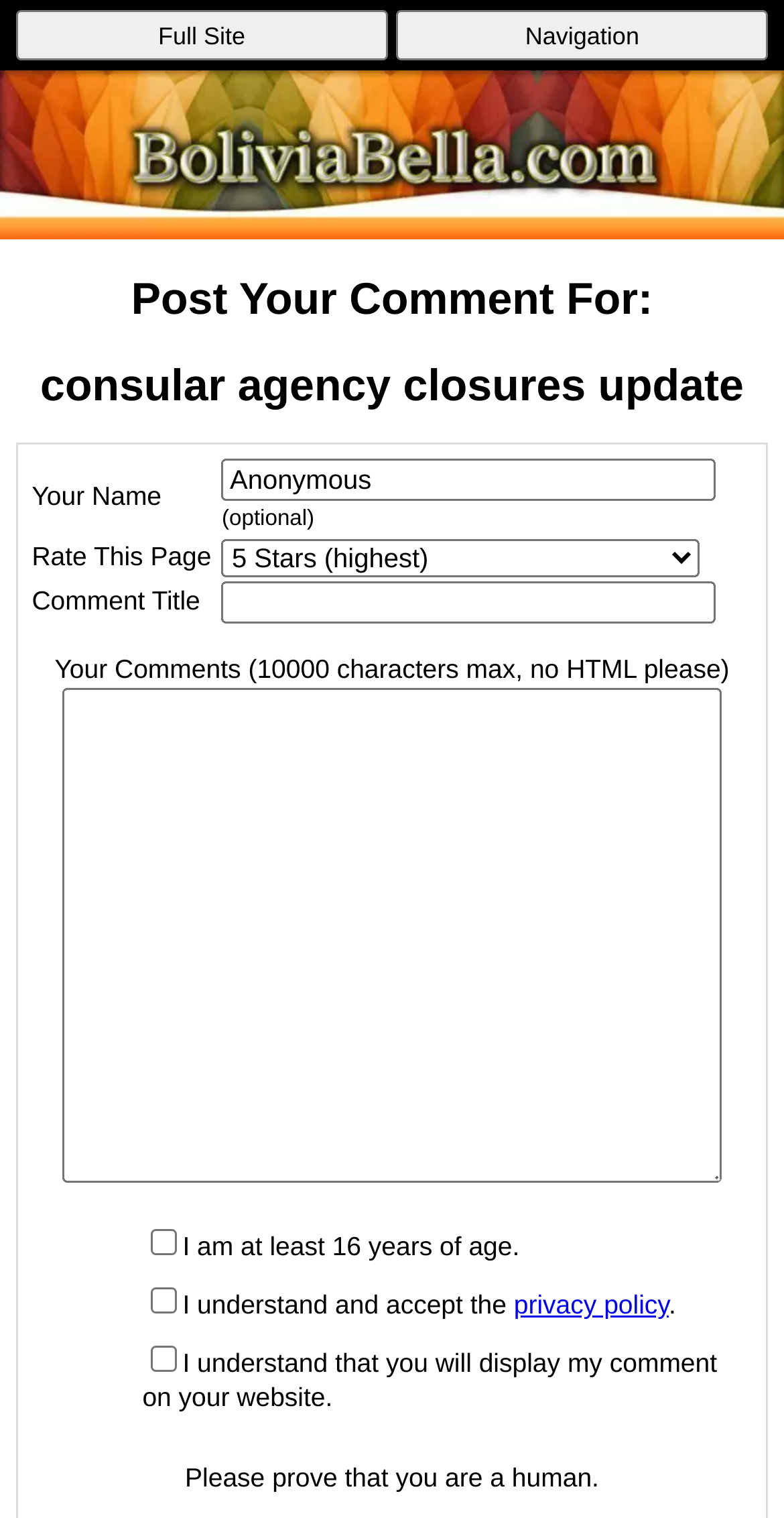Use a single word or phrase to answer the question:
How many checkboxes are there?

3